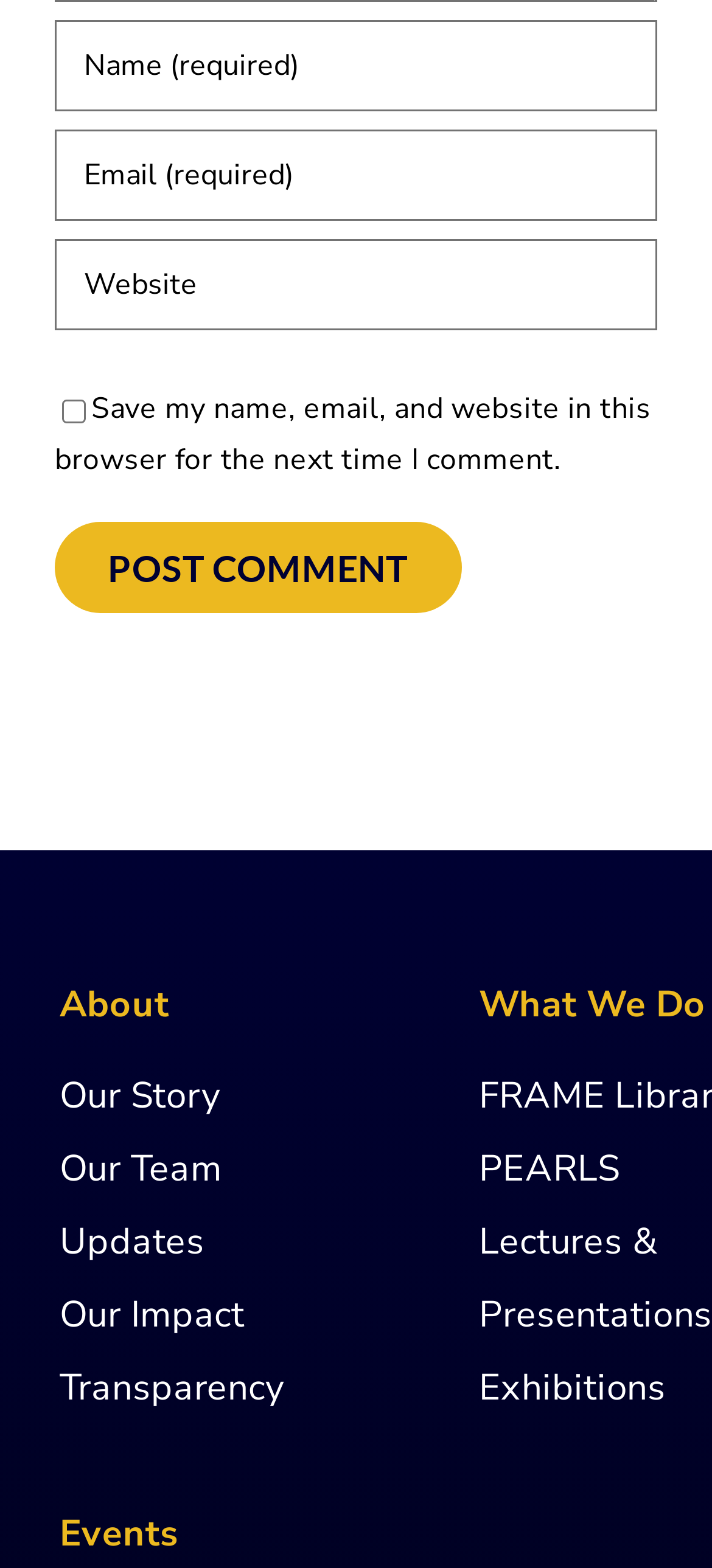Using the provided description Our Team, find the bounding box coordinates for the UI element. Provide the coordinates in (top-left x, top-left y, bottom-right x, bottom-right y) format, ensuring all values are between 0 and 1.

[0.084, 0.73, 0.312, 0.761]